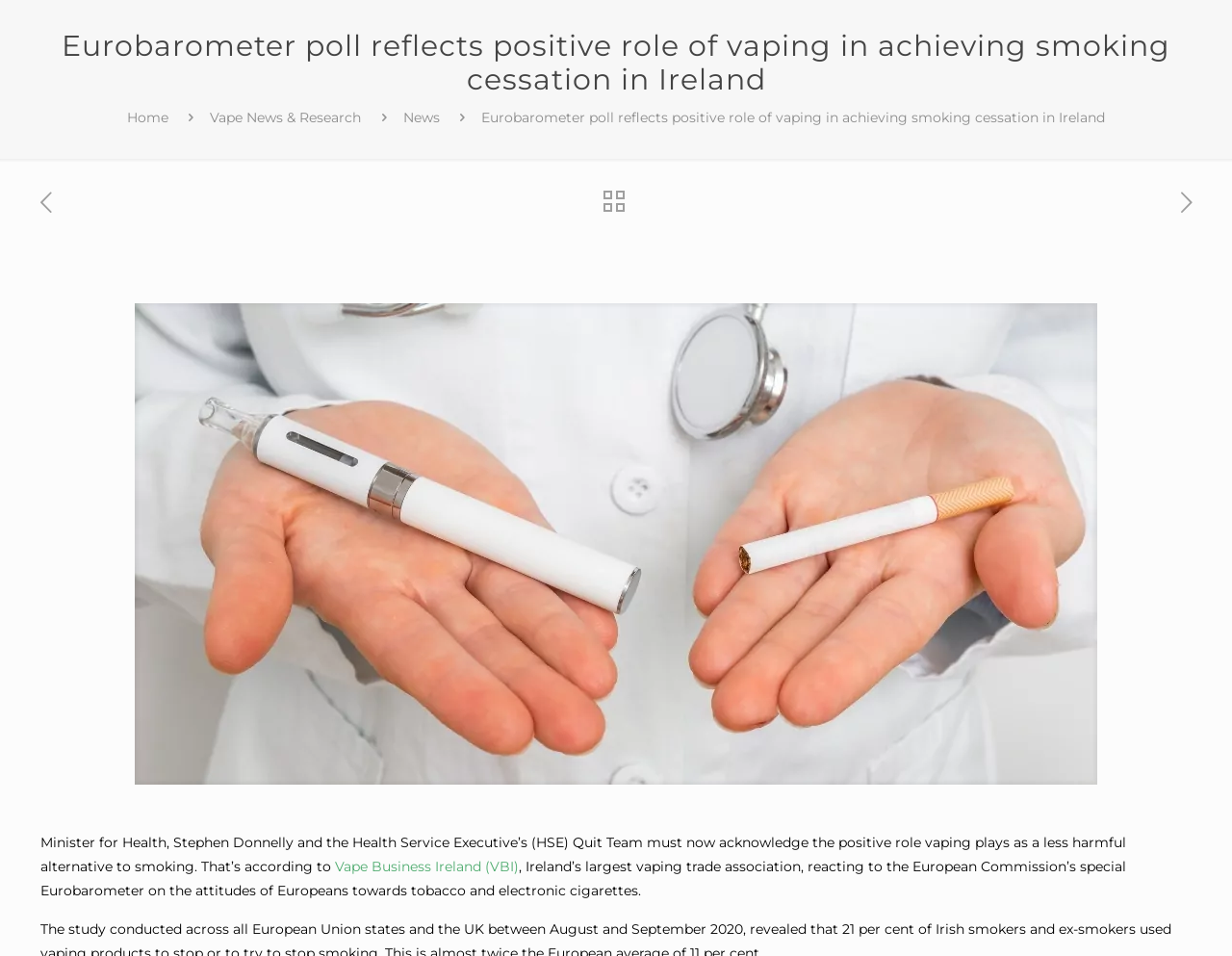Locate the bounding box coordinates of the clickable element to fulfill the following instruction: "view Vape News & Research". Provide the coordinates as four float numbers between 0 and 1 in the format [left, top, right, bottom].

[0.17, 0.114, 0.293, 0.132]